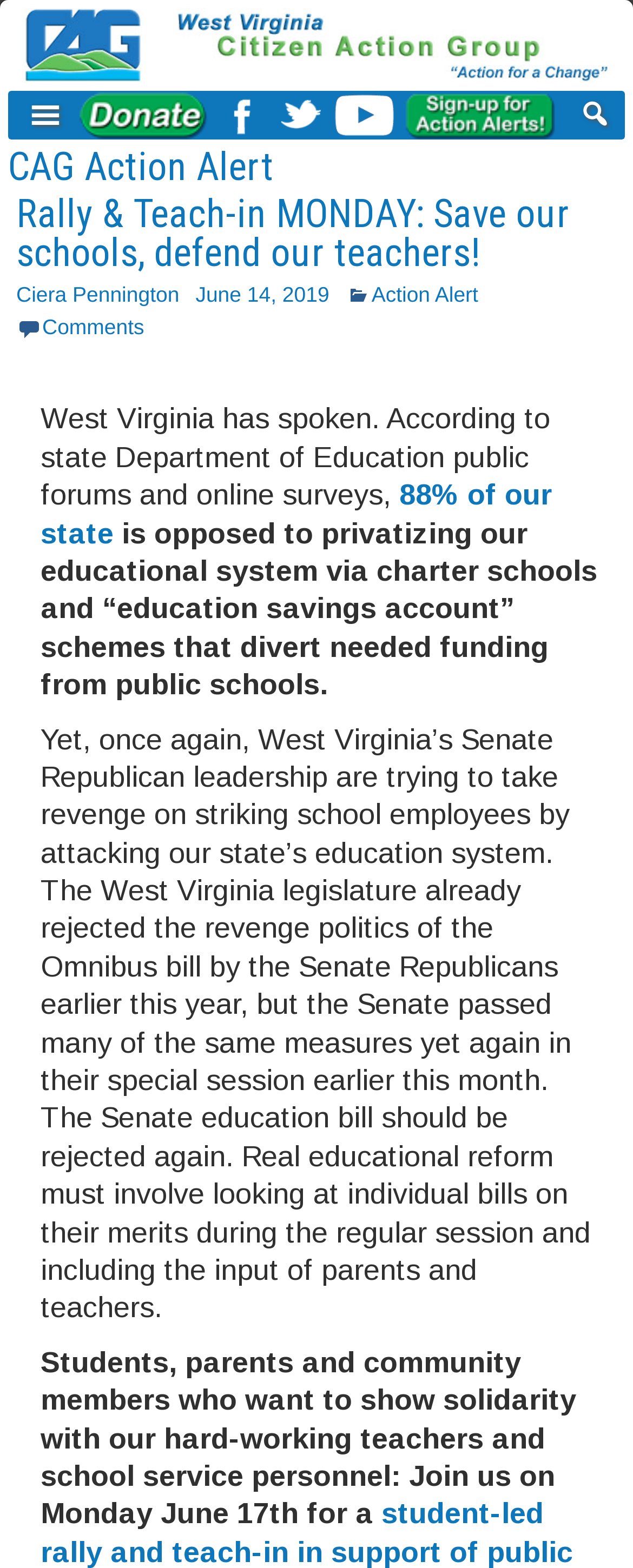Locate the bounding box coordinates of the element that should be clicked to fulfill the instruction: "Search for something".

[0.908, 0.06, 0.972, 0.086]